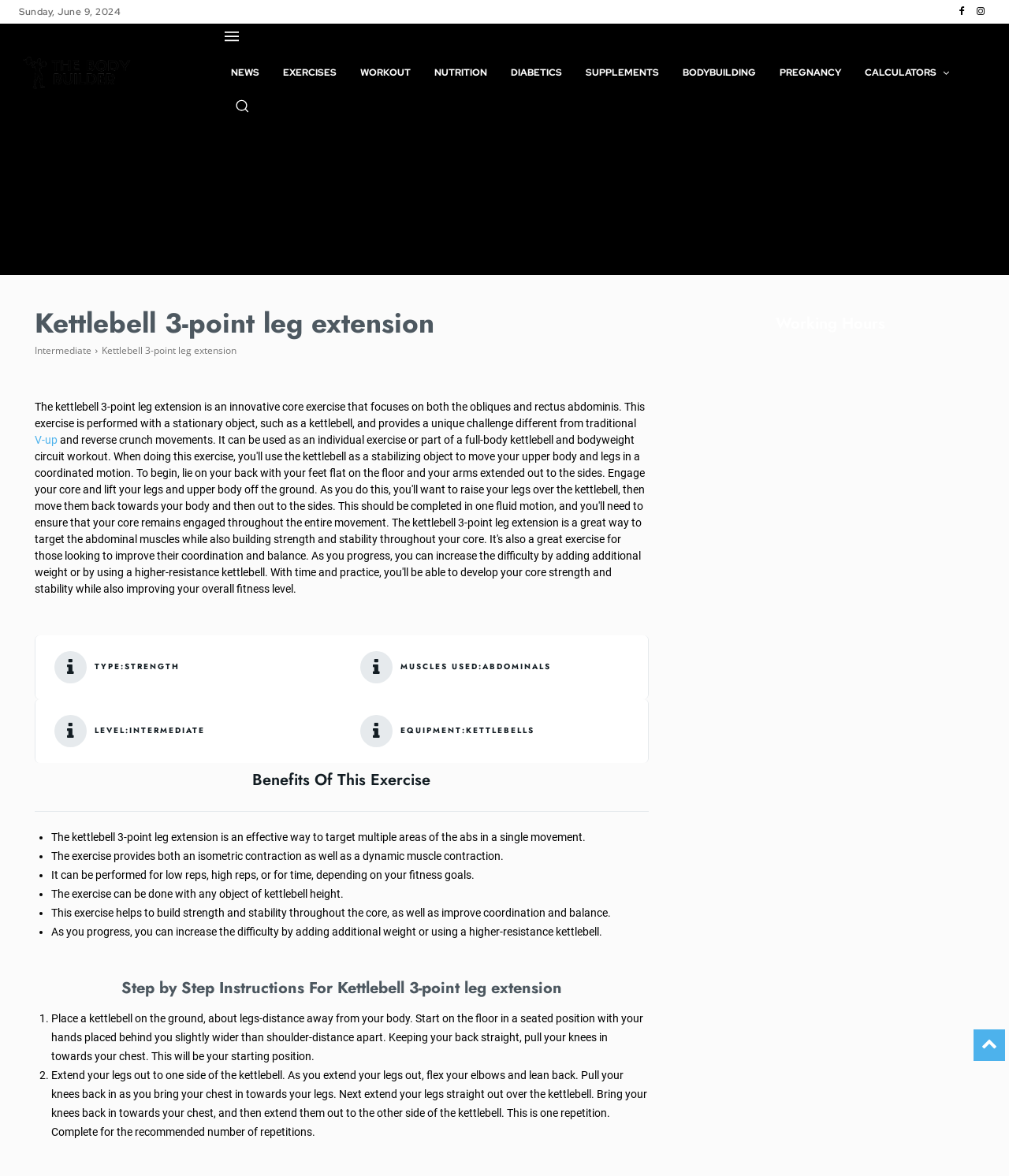Determine the bounding box coordinates of the section to be clicked to follow the instruction: "Click the 'CALCULATORS' link". The coordinates should be given as four float numbers between 0 and 1, formatted as [left, top, right, bottom].

[0.846, 0.042, 0.953, 0.082]